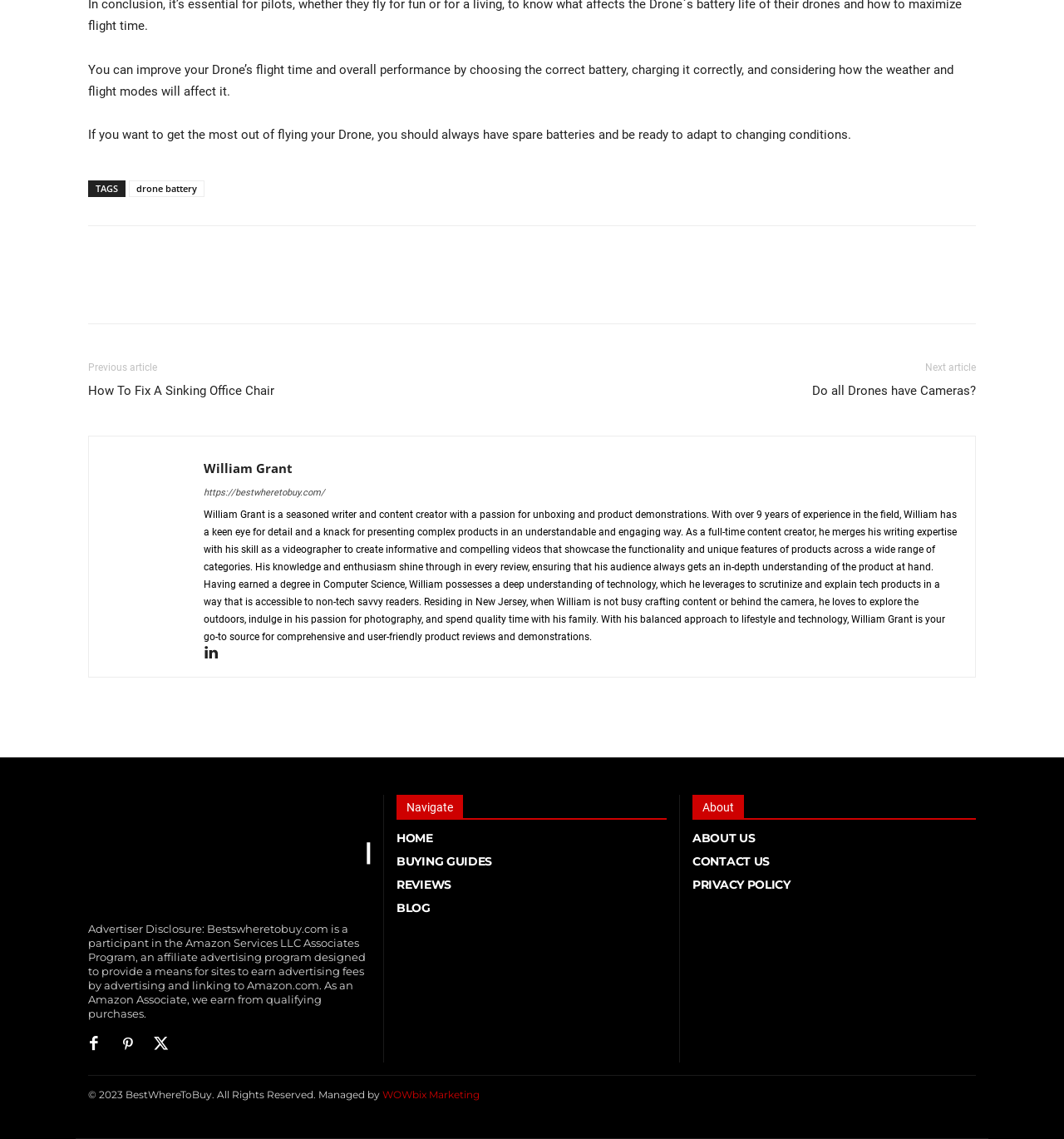Identify the bounding box coordinates for the region of the element that should be clicked to carry out the instruction: "Click on the 'drone battery' link". The bounding box coordinates should be four float numbers between 0 and 1, i.e., [left, top, right, bottom].

[0.121, 0.158, 0.192, 0.173]